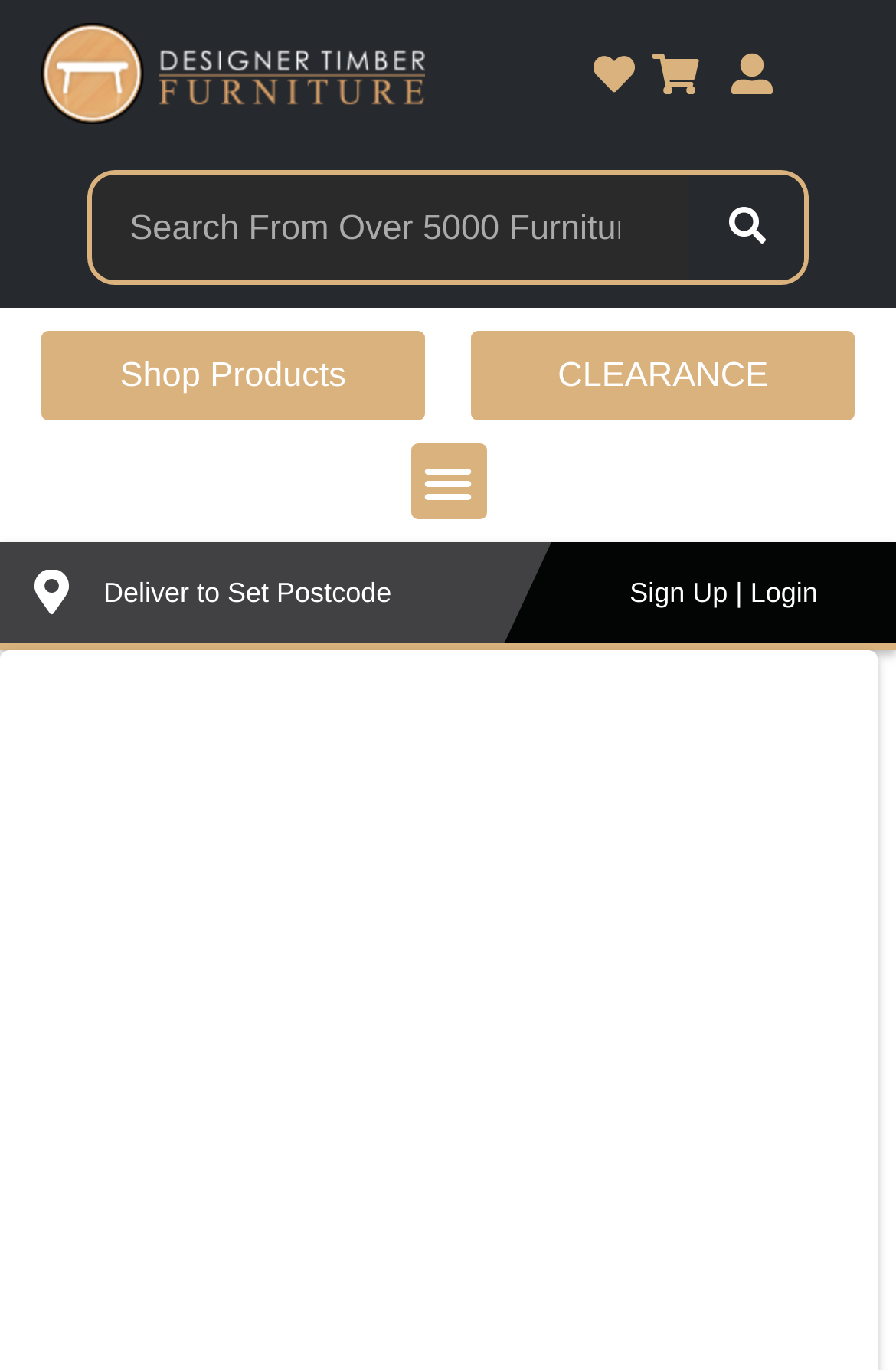Analyze the image and deliver a detailed answer to the question: What is the purpose of the button 'Deliver to Set Postcode'?

The button 'Deliver to Set Postcode' is likely used to set the postcode for delivery, allowing users to specify their delivery location.